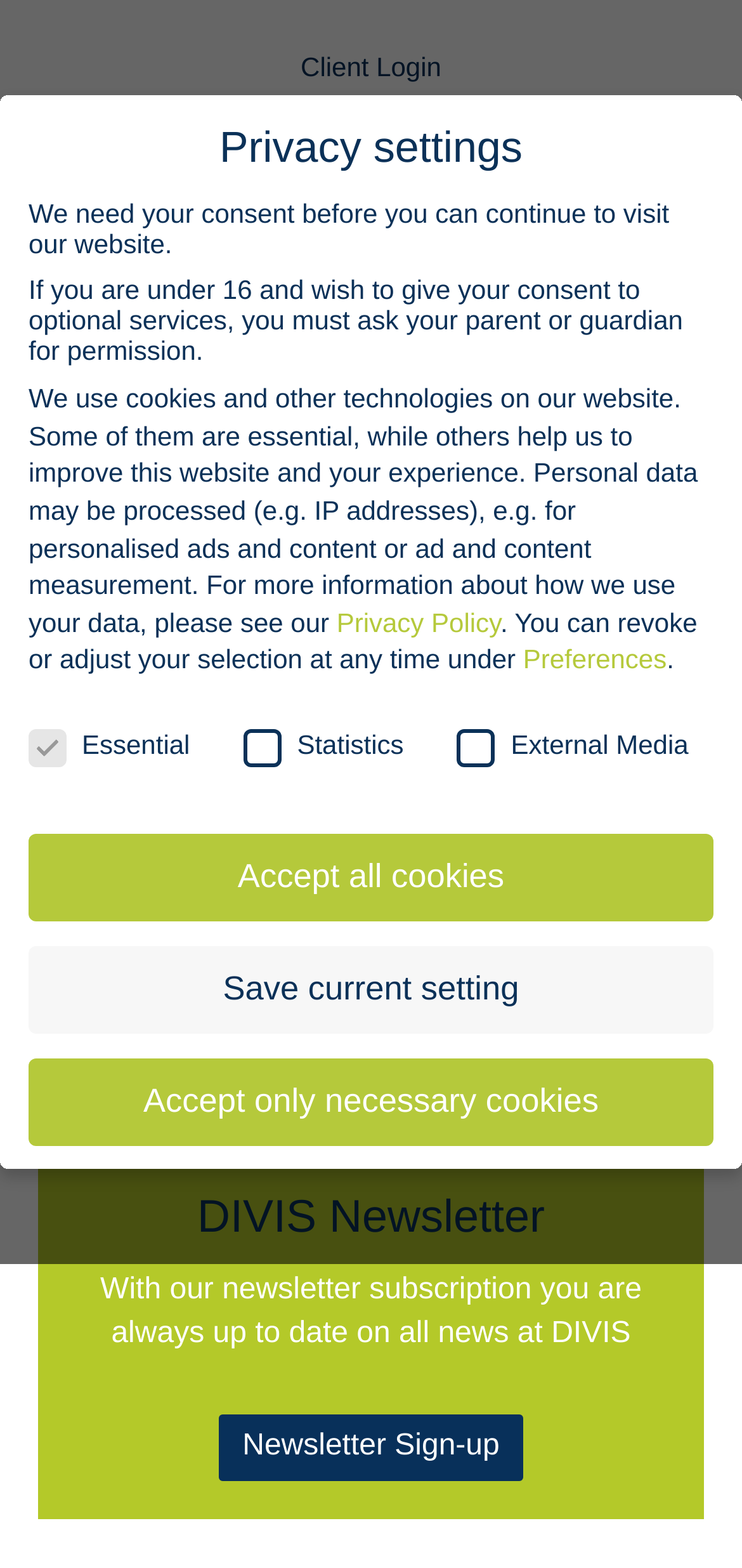Predict the bounding box for the UI component with the following description: "parent_node: External Media name="cookieGroup[]" value="external-media"".

[0.928, 0.47, 0.961, 0.486]